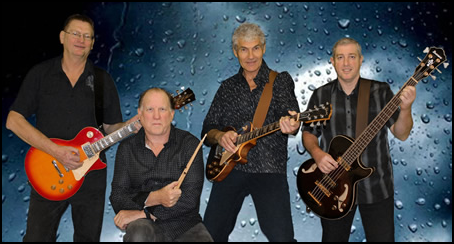Produce a meticulous caption for the image.

The image titled "The Klassics Promo 2017" features a group of four musicians, each displaying their unique instruments and style. From left to right, one member is playing a vibrant electric guitar, while another is seated, holding drumsticks. The third musician stands confidently with a guitar, and the fourth showcases a dark electric bass. They are set against a backdrop that resembles a blurred, wet surface, suggesting a moody, atmospheric vibe. The ensemble is likely performing or promoting their music, characterized by a sense of camaraderie and shared passion for their craft. The caption further notes that the group includes Garry Elliott, Pete Thomson, Peter Wass, and Rob Parkes, indicating their collaborative spirit in the music scene.